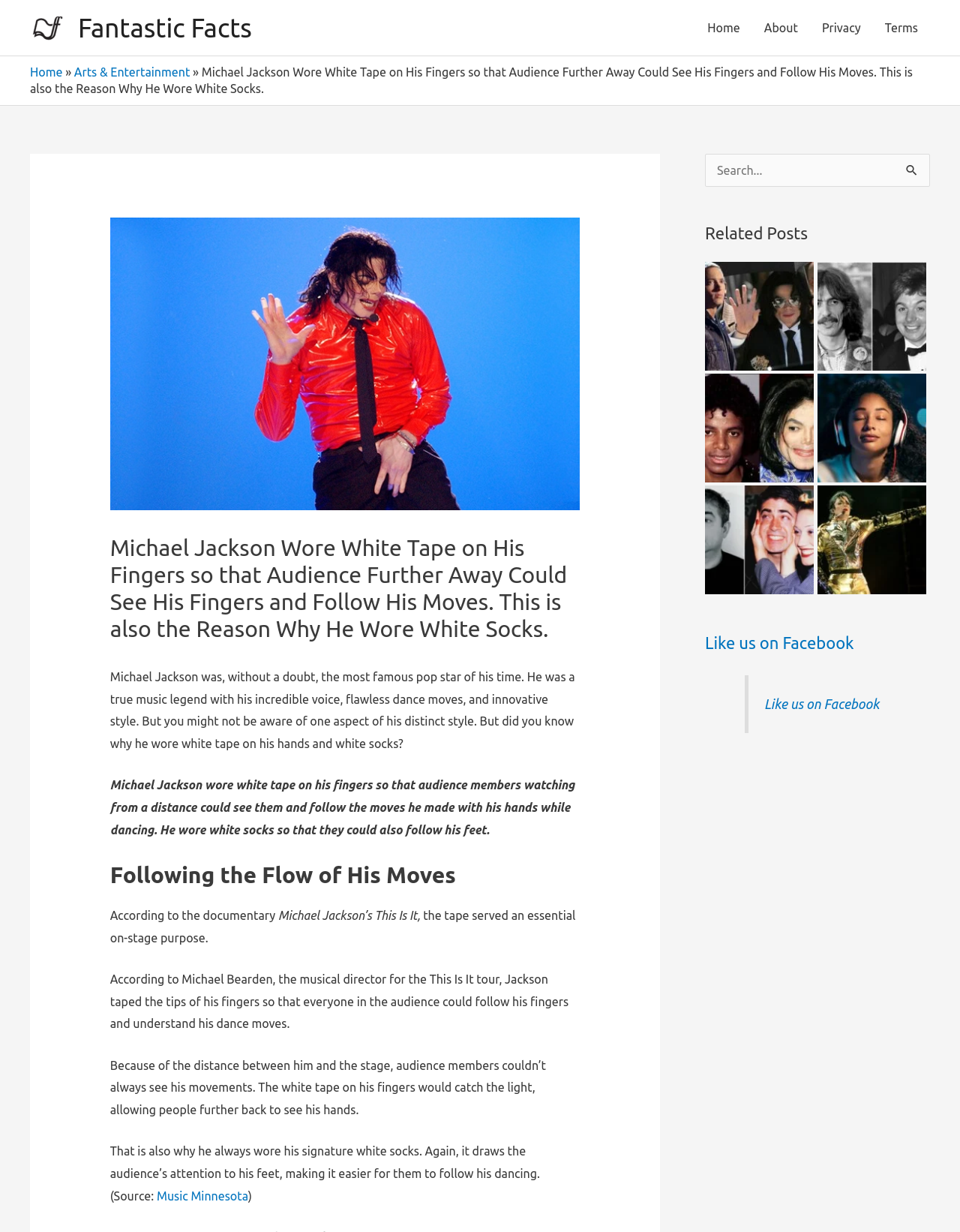What is the name of the musical director mentioned in the webpage?
Using the image provided, answer with just one word or phrase.

Michael Bearden